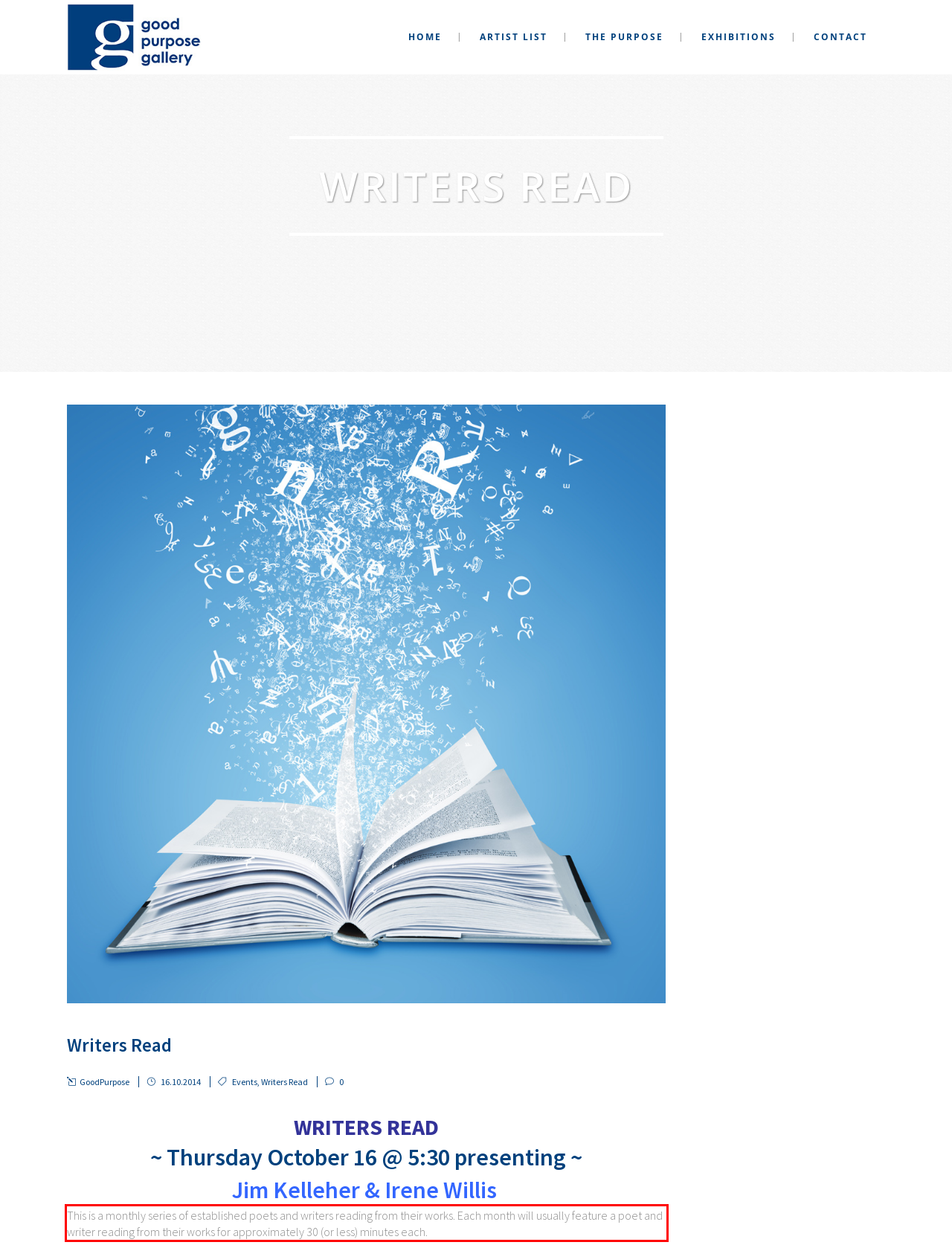You have a webpage screenshot with a red rectangle surrounding a UI element. Extract the text content from within this red bounding box.

This is a monthly series of established poets and writers reading from their works. Each month will usually feature a poet and writer reading from their works for approximately 30 (or less) minutes each.